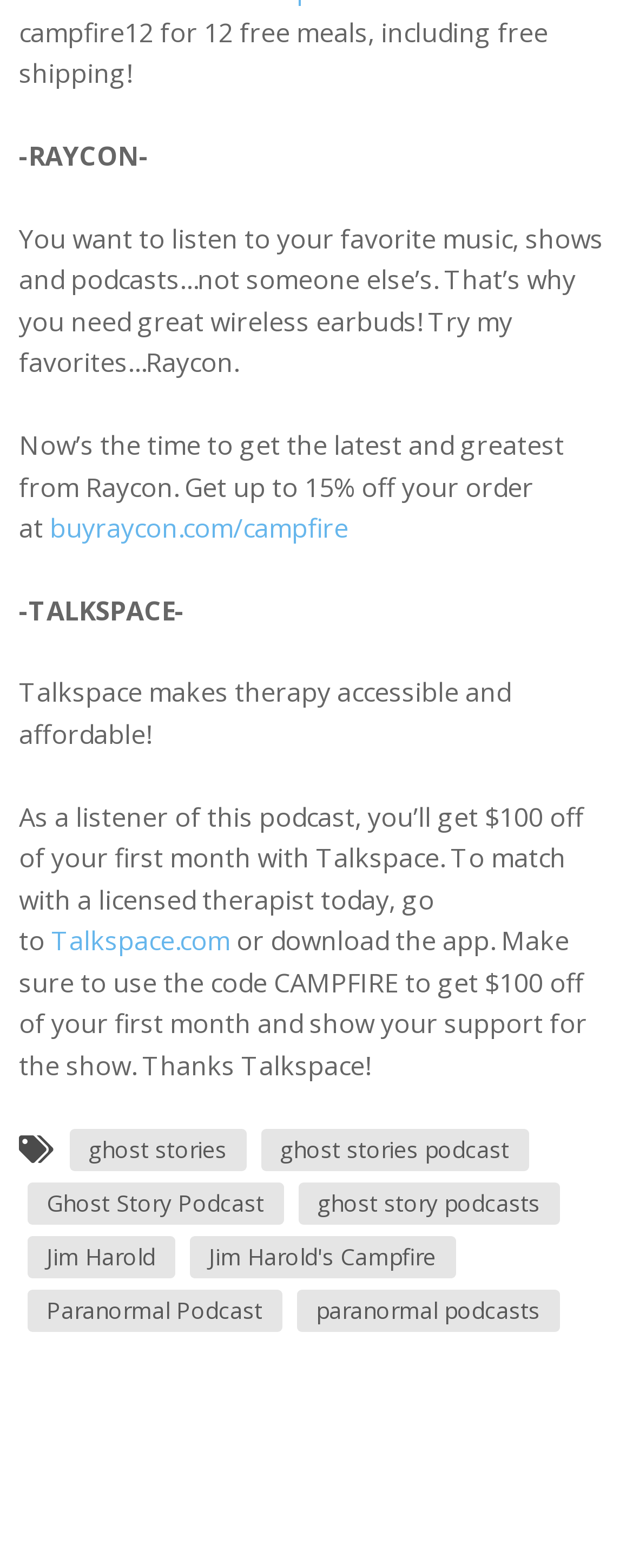How much discount can you get on your first month with Talkspace?
Provide an in-depth and detailed answer to the question.

The discount amount can be found in the StaticText element that says 'As a listener of this podcast, you’ll get $100 off of your first month with Talkspace.' This indicates that new users can get a $100 discount on their first month's subscription with Talkspace.